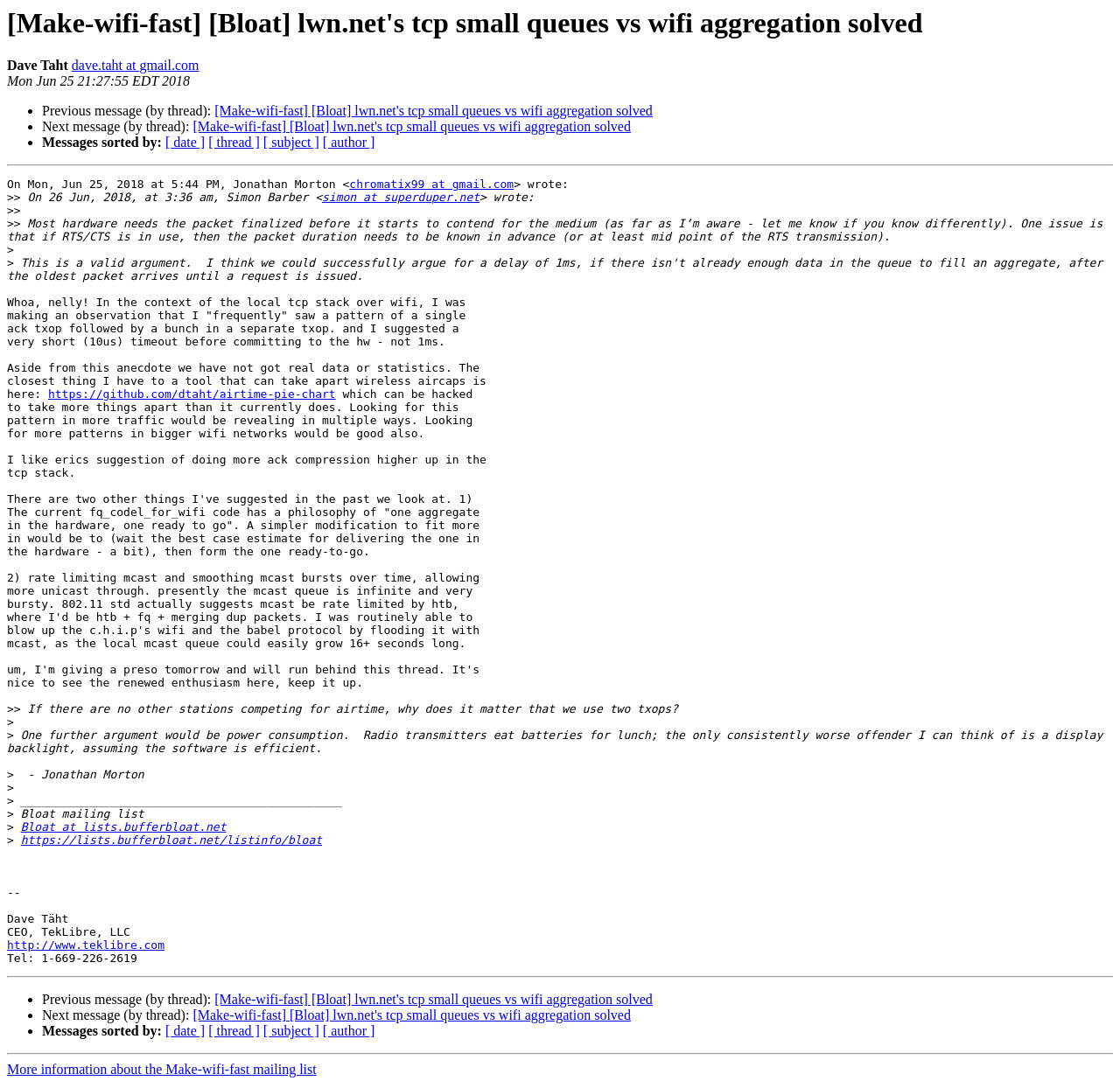Carefully observe the image and respond to the question with a detailed answer:
What is the date of the email?

The date of the email is mentioned at the top of the page, where it says 'Mon Jun 25 21:27:55 EDT 2018'.